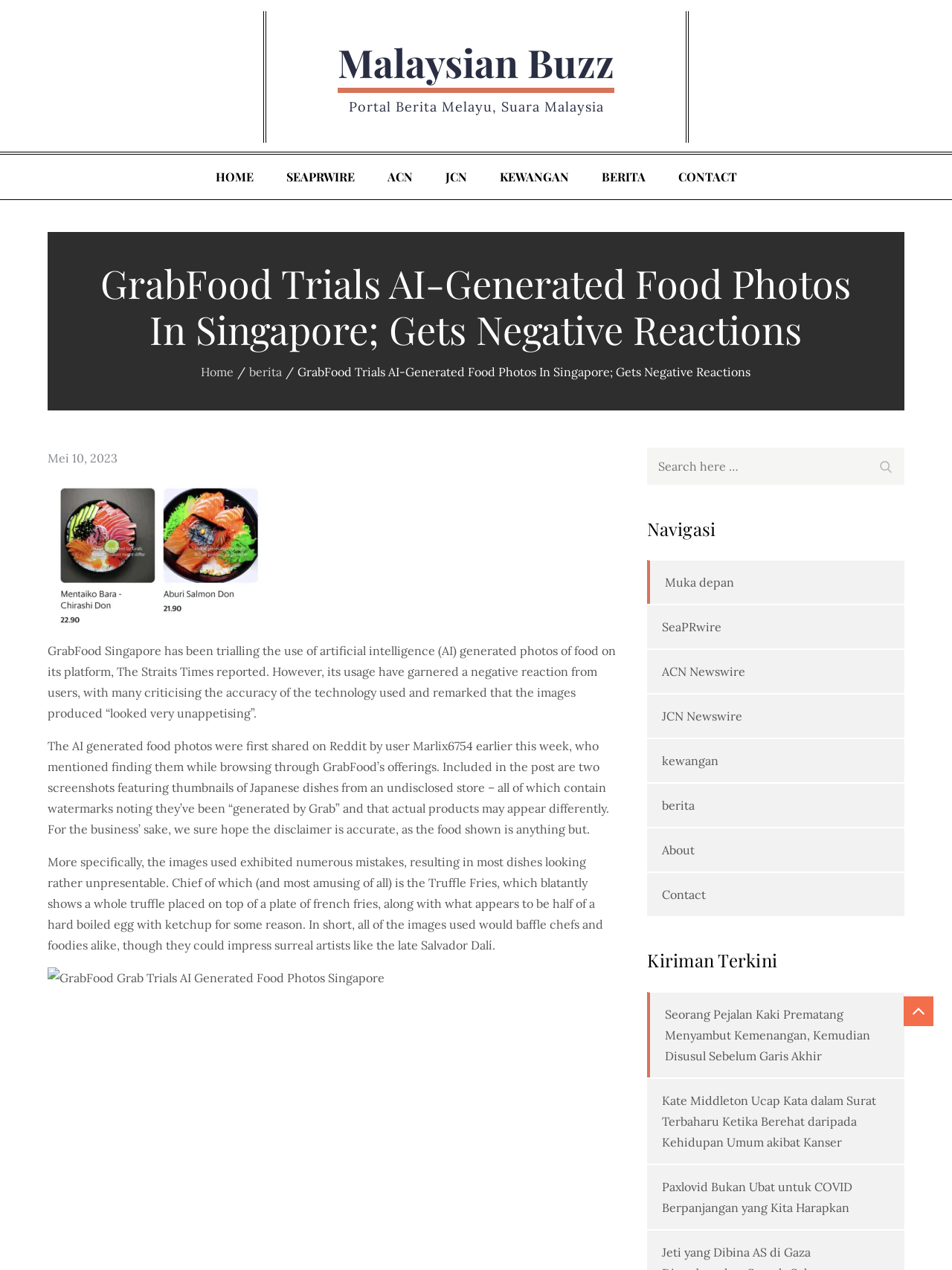Locate the bounding box of the UI element described in the following text: "JCN Newswire".

[0.696, 0.558, 0.78, 0.57]